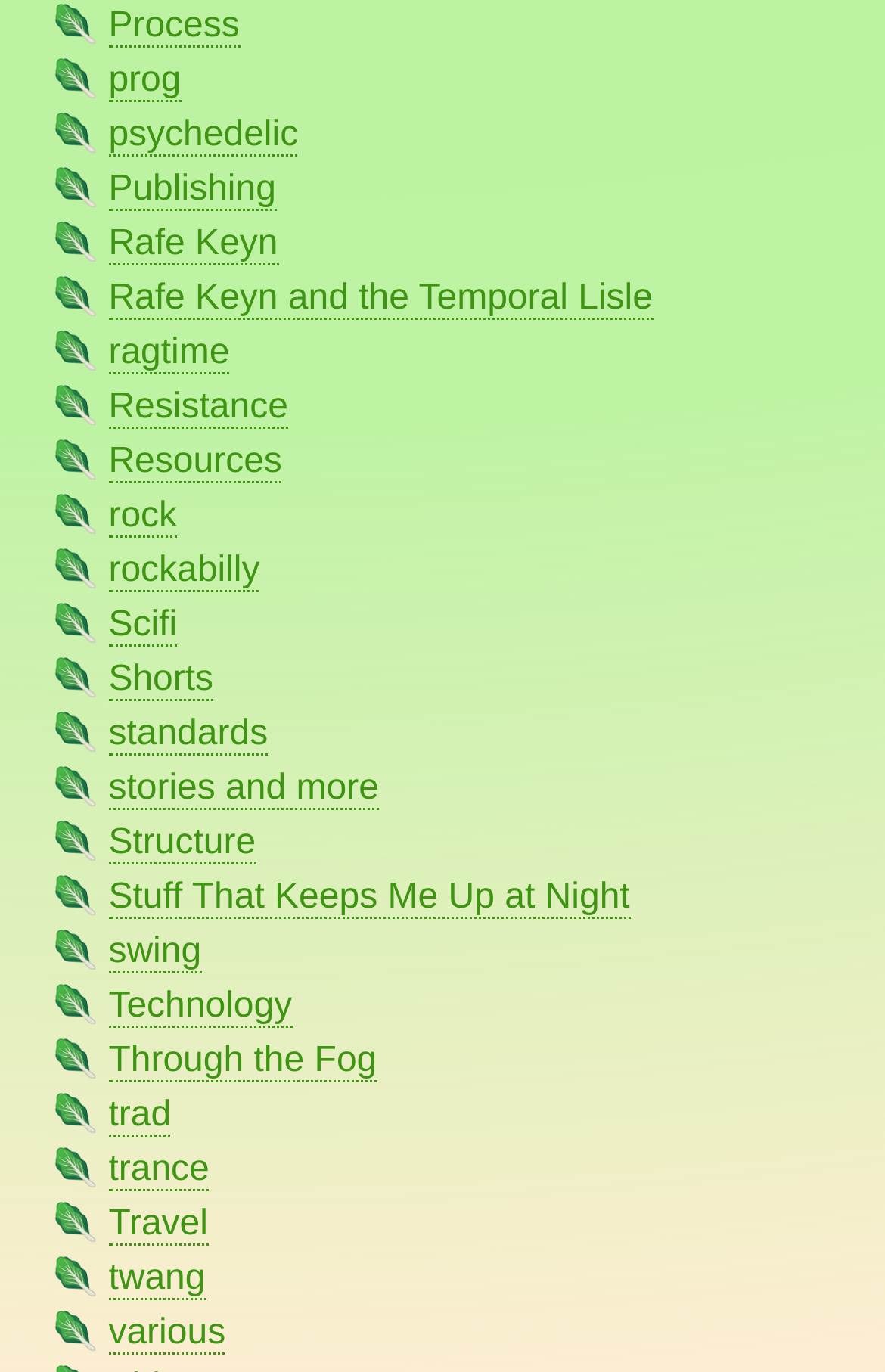Locate the bounding box coordinates of the clickable area to execute the instruction: "Click on the Facebook share button". Provide the coordinates as four float numbers between 0 and 1, represented as [left, top, right, bottom].

None